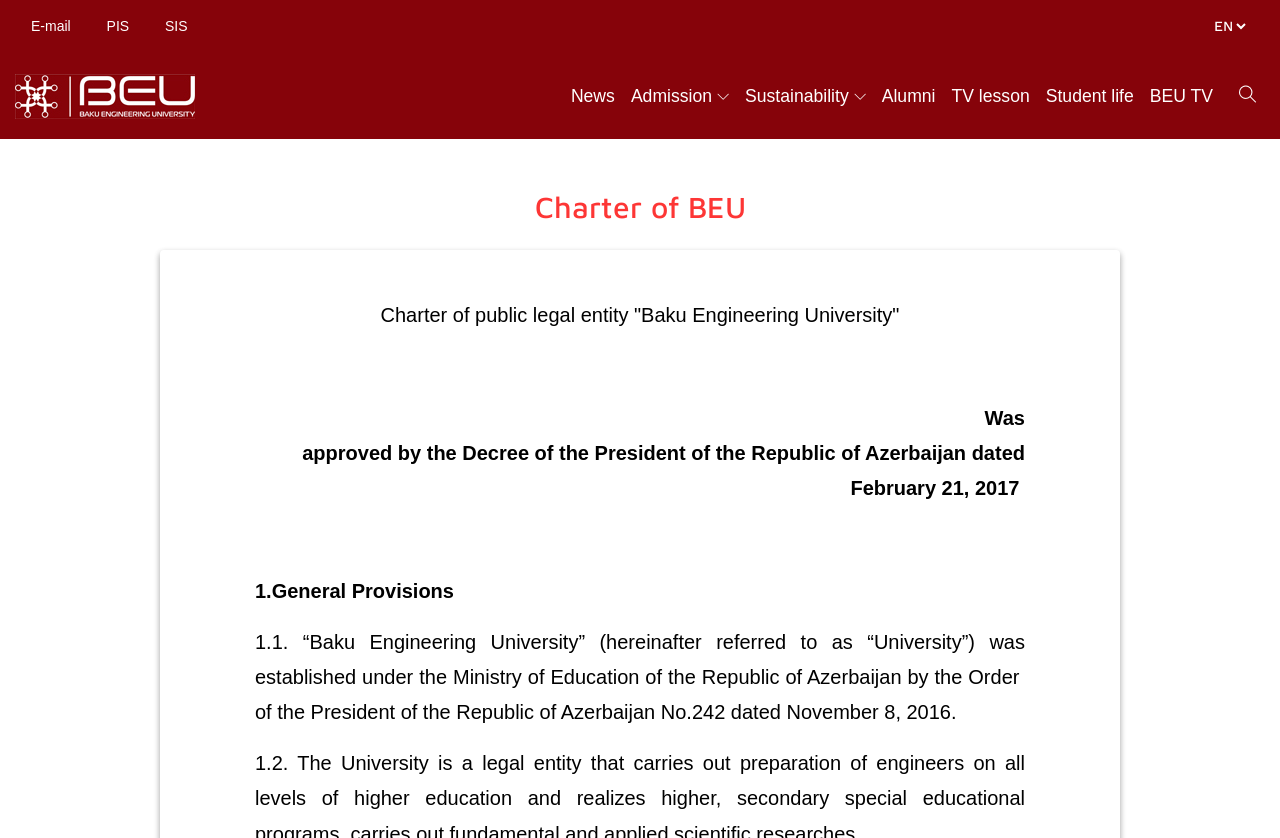Could you find the bounding box coordinates of the clickable area to complete this instruction: "Select an option from the combobox"?

[0.945, 0.02, 0.976, 0.042]